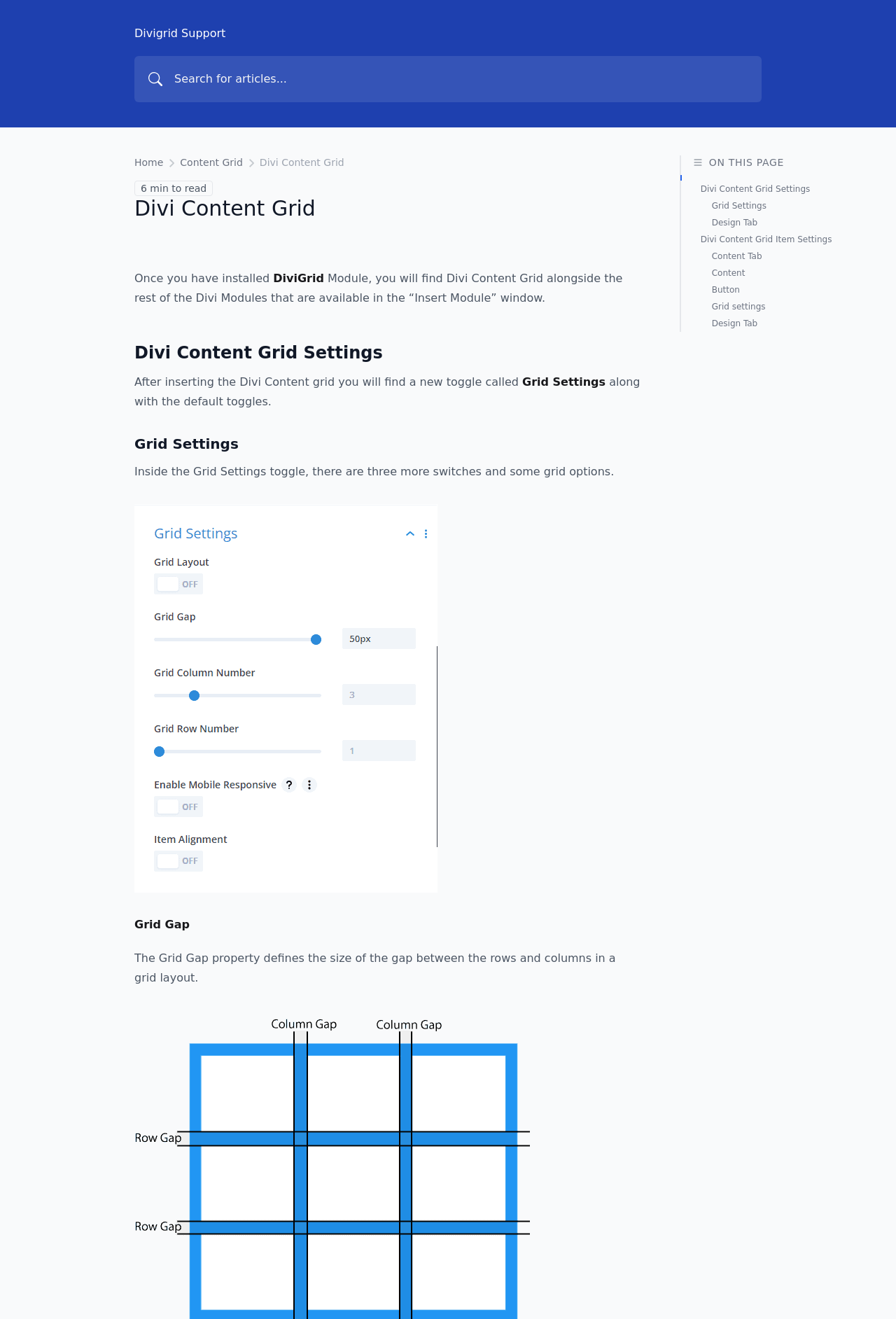Determine the bounding box for the described UI element: "parent_node: Divi Content Grid Settings".

[0.759, 0.133, 0.975, 0.137]